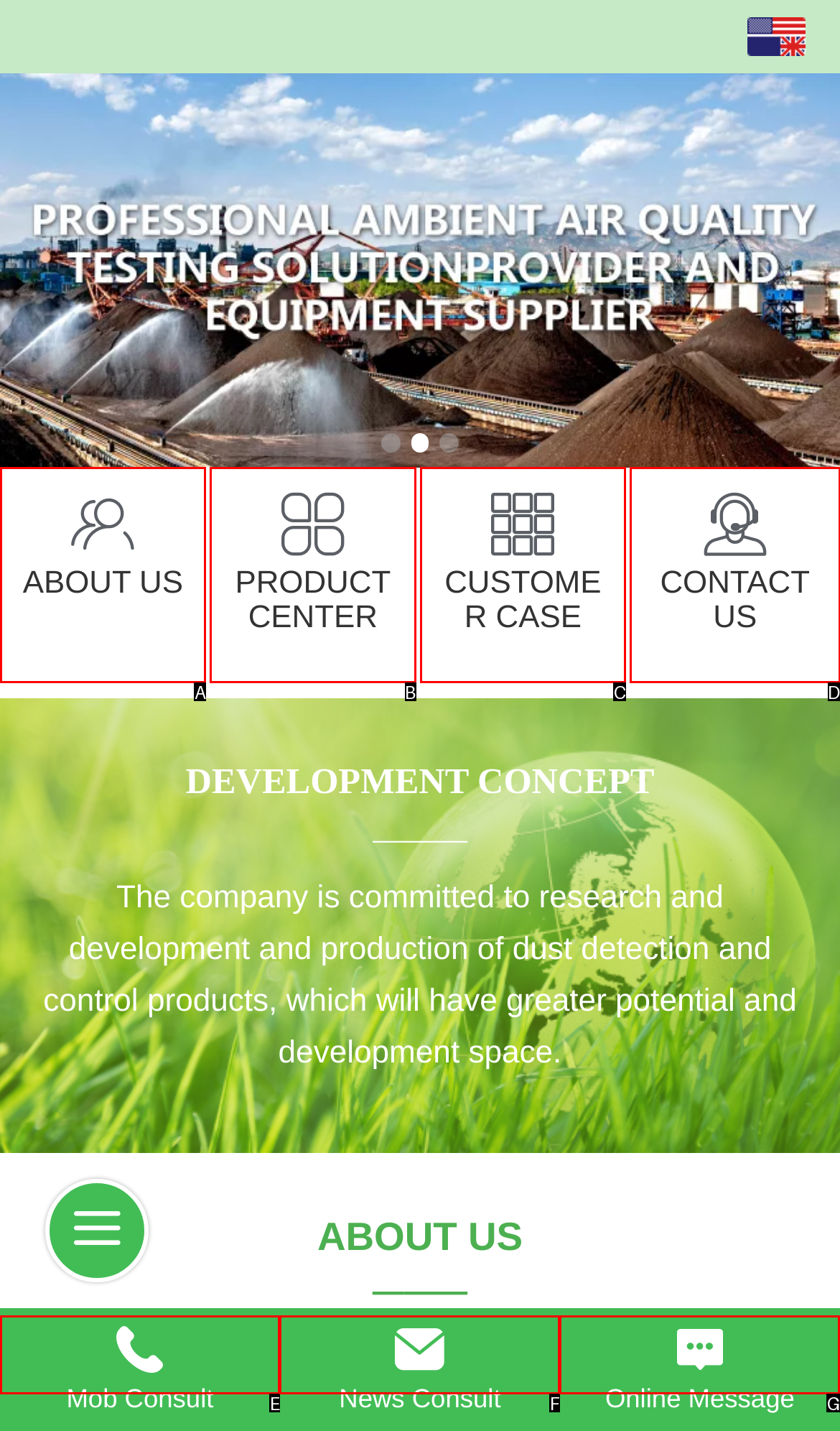Given the element description: celebrity gossip news today
Pick the letter of the correct option from the list.

None